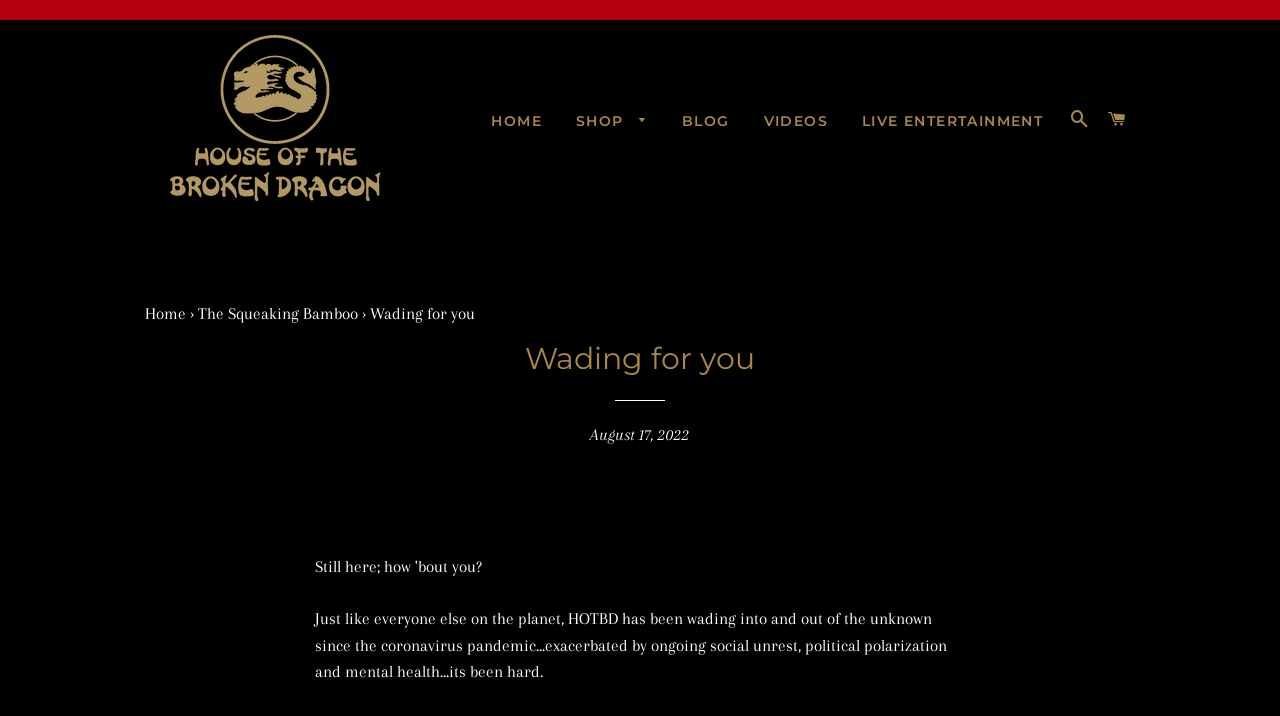Please determine the bounding box coordinates for the element that should be clicked to follow these instructions: "view cart".

[0.86, 0.128, 0.887, 0.209]